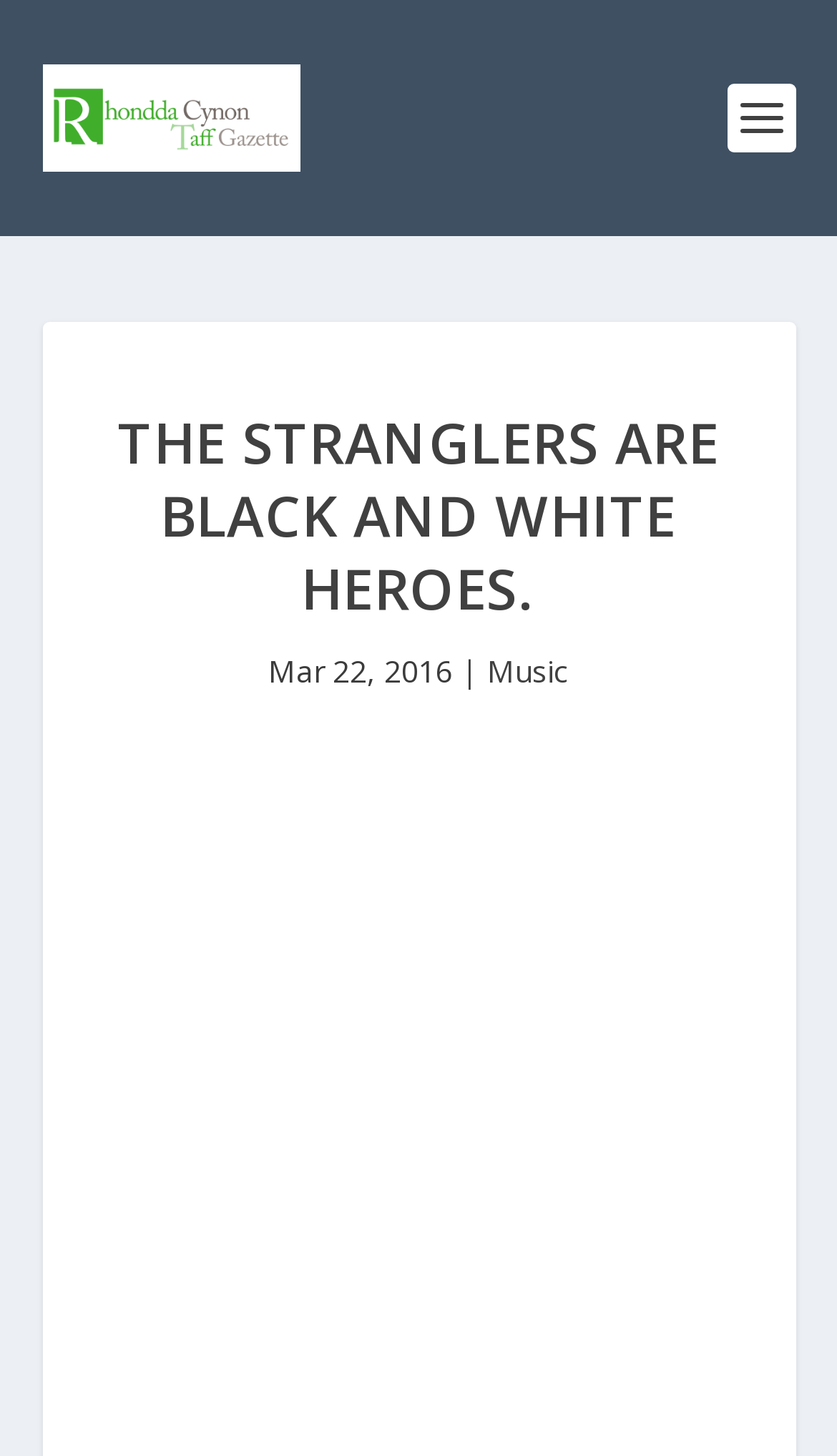Provide the bounding box coordinates of the UI element this sentence describes: "Music".

[0.582, 0.447, 0.679, 0.475]